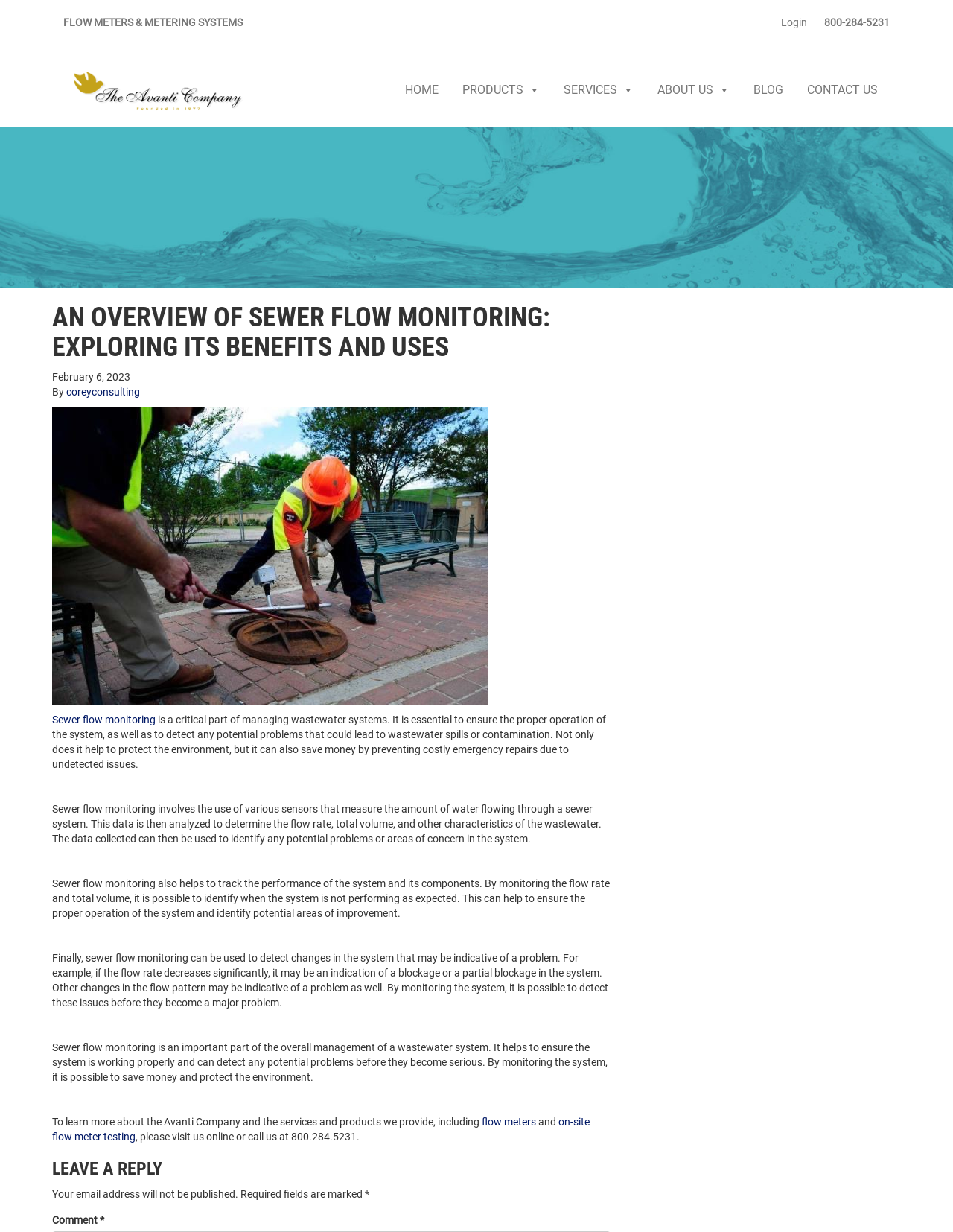Describe every aspect of the webpage comprehensively.

The webpage is about sewer flow monitoring, its benefits, and uses. At the top, there is a header section with a company logo on the left, and a login link and phone number on the right. Below the header, there is a navigation menu with links to Home, Products, Services, About Us, Blog, and Contact Us.

The main content of the webpage is divided into sections. The first section has a heading "An Overview of Sewer Flow Monitoring: Exploring its Benefits and Uses" followed by a date and author information. The text in this section explains the importance of sewer flow monitoring in managing wastewater systems, detecting potential problems, and saving money.

The next section describes the process of sewer flow monitoring, which involves using sensors to measure water flow and analyzing the data to identify potential issues. The following sections discuss how sewer flow monitoring helps track system performance, detect changes, and ensure proper operation.

At the bottom of the main content, there is a section that invites readers to learn more about the Avanti Company and its services, including flow meters and on-site flow meter testing. There is also a call to action to visit the company's website or call them.

Finally, there is a comment section at the very bottom of the page, where users can leave a reply. The section includes a note that email addresses will not be published and marks required fields with an asterisk.